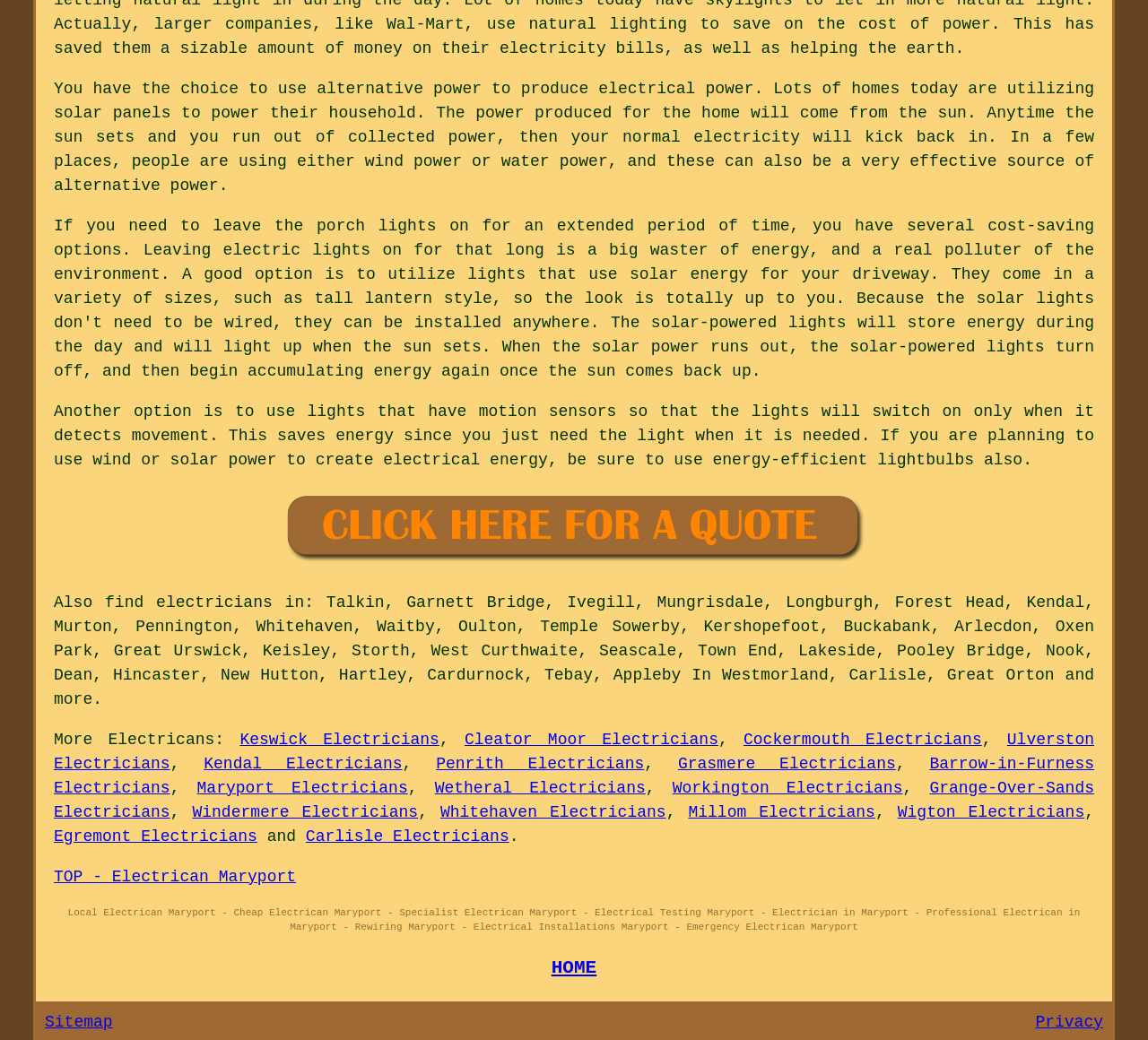Reply to the question with a brief word or phrase: What is the purpose of using lights with motion sensors?

save energy